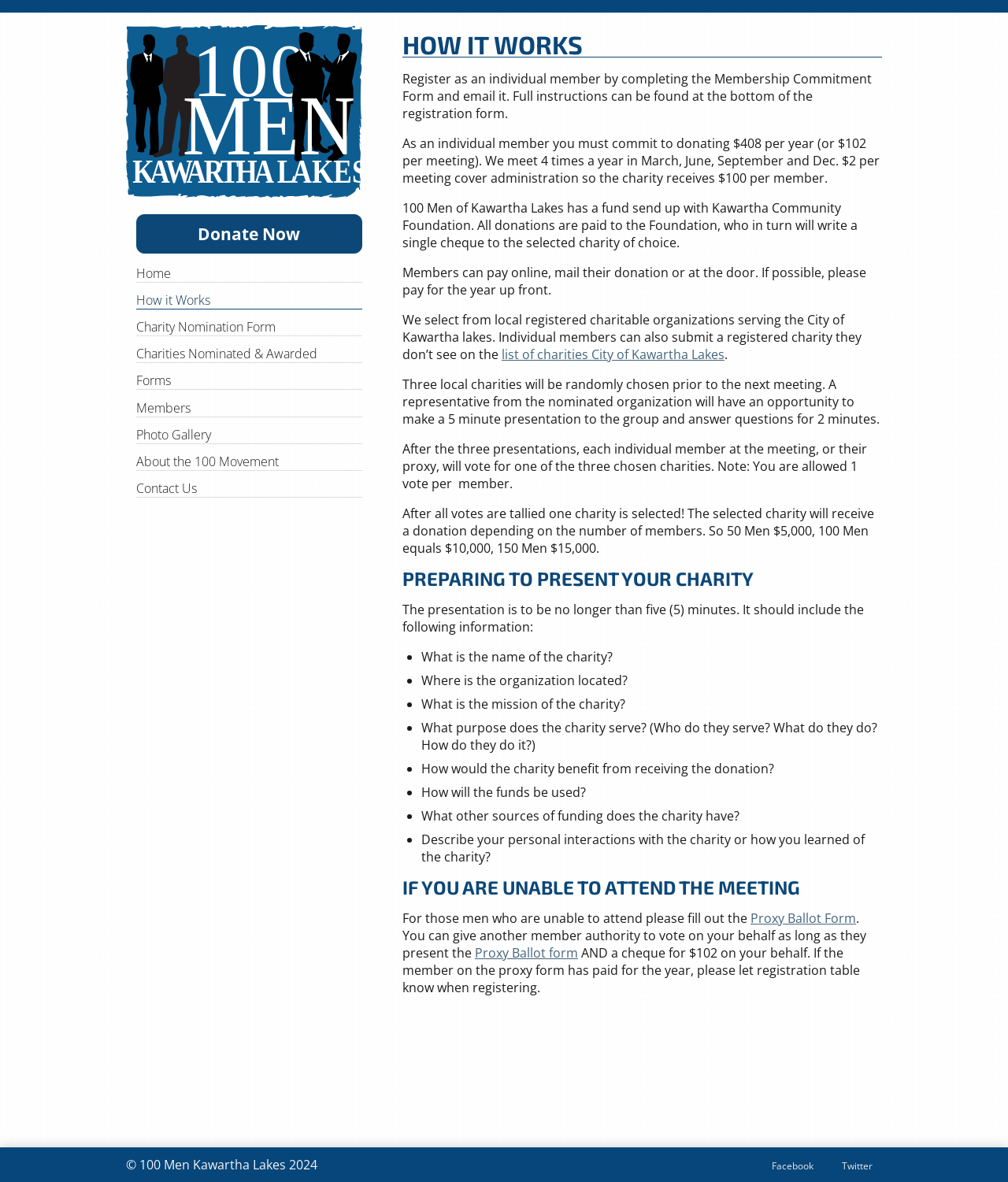Determine the bounding box coordinates of the clickable element to achieve the following action: 'Click Proxy Ballot Form'. Provide the coordinates as four float values between 0 and 1, formatted as [left, top, right, bottom].

[0.745, 0.769, 0.849, 0.784]